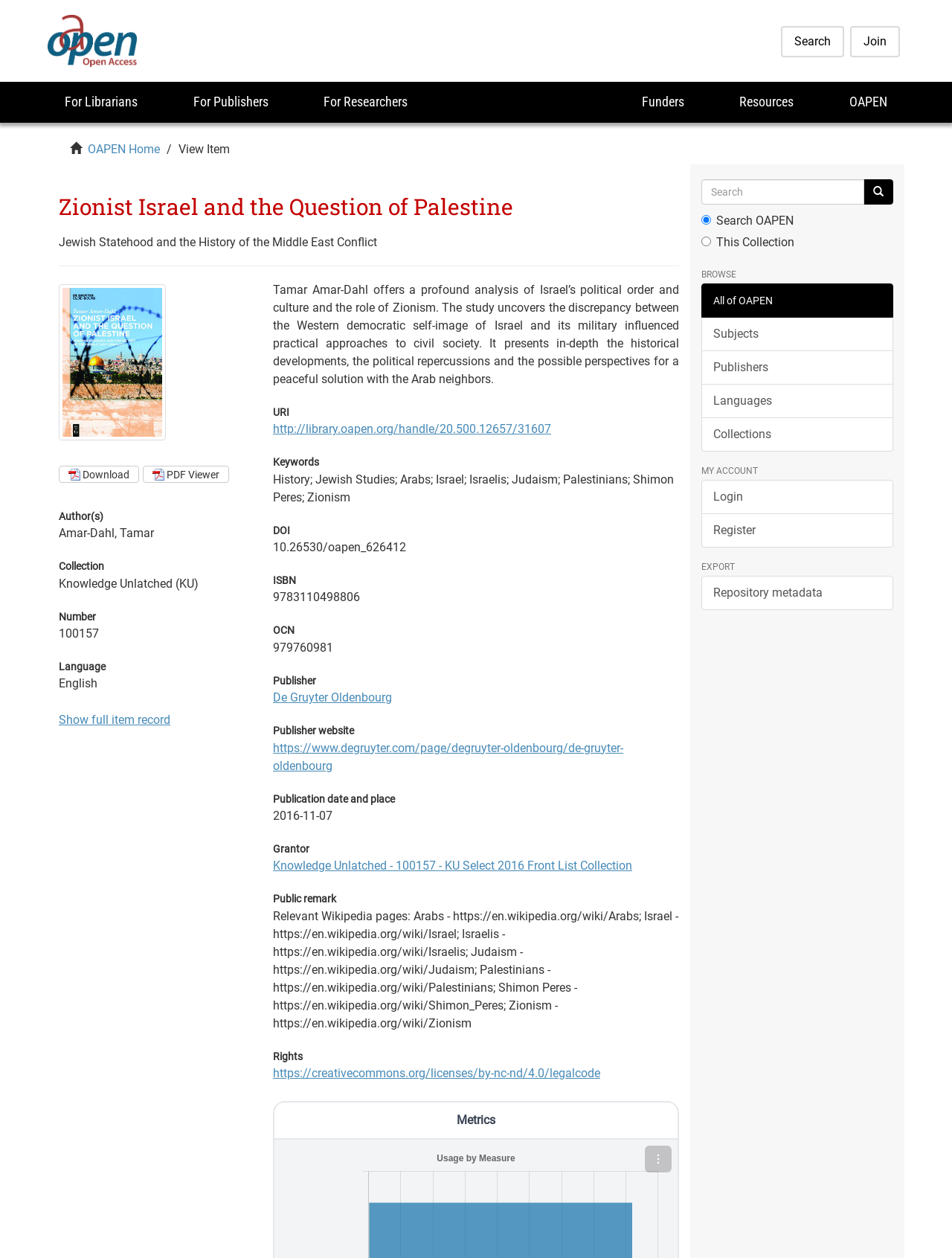Determine the bounding box coordinates of the clickable element to achieve the following action: 'Go to the publisher's website'. Provide the coordinates as four float values between 0 and 1, formatted as [left, top, right, bottom].

[0.287, 0.549, 0.412, 0.56]